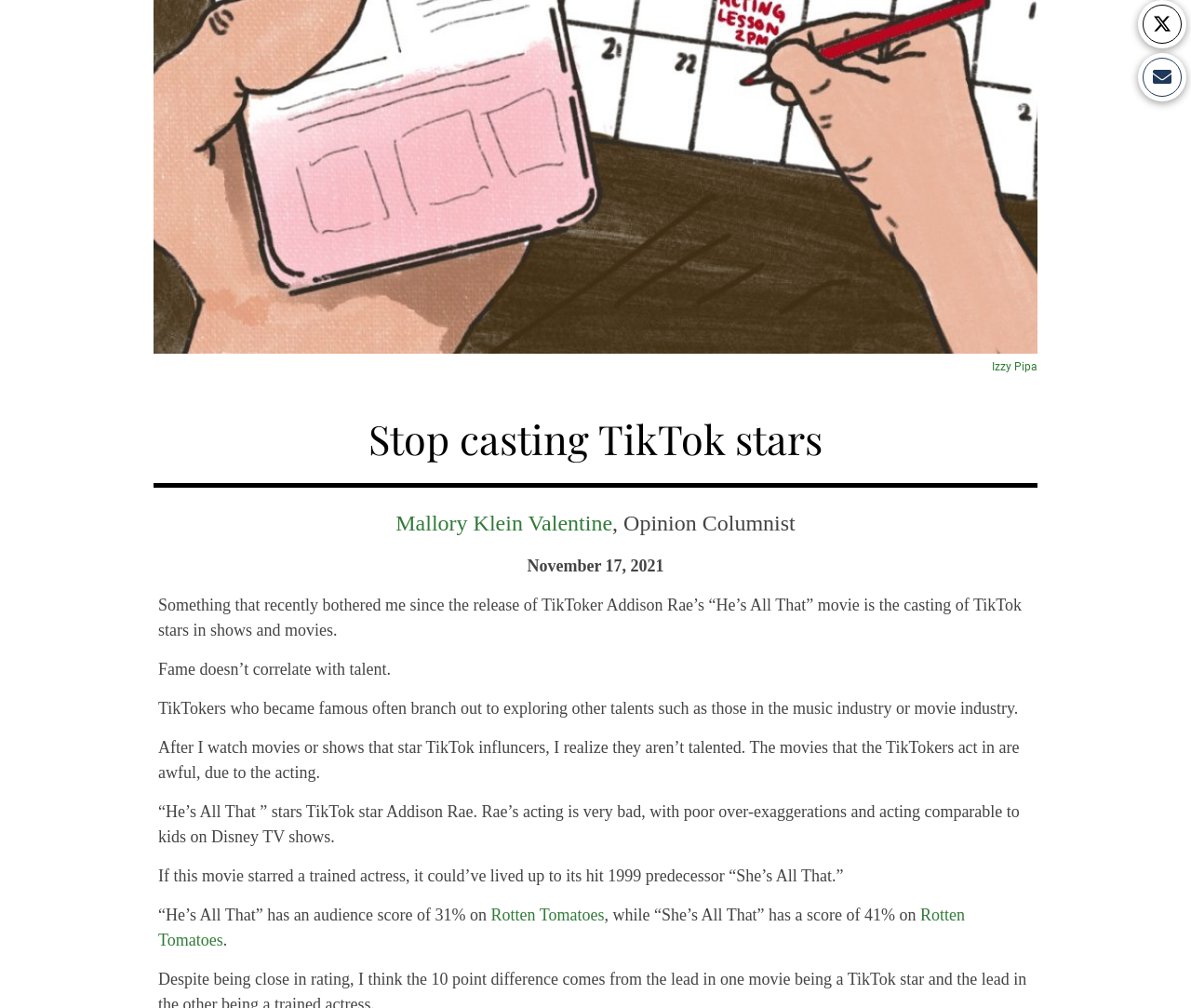Extract the bounding box coordinates of the UI element described: "Rotten Tomatoes". Provide the coordinates in the format [left, top, right, bottom] with values ranging from 0 to 1.

[0.133, 0.898, 0.81, 0.942]